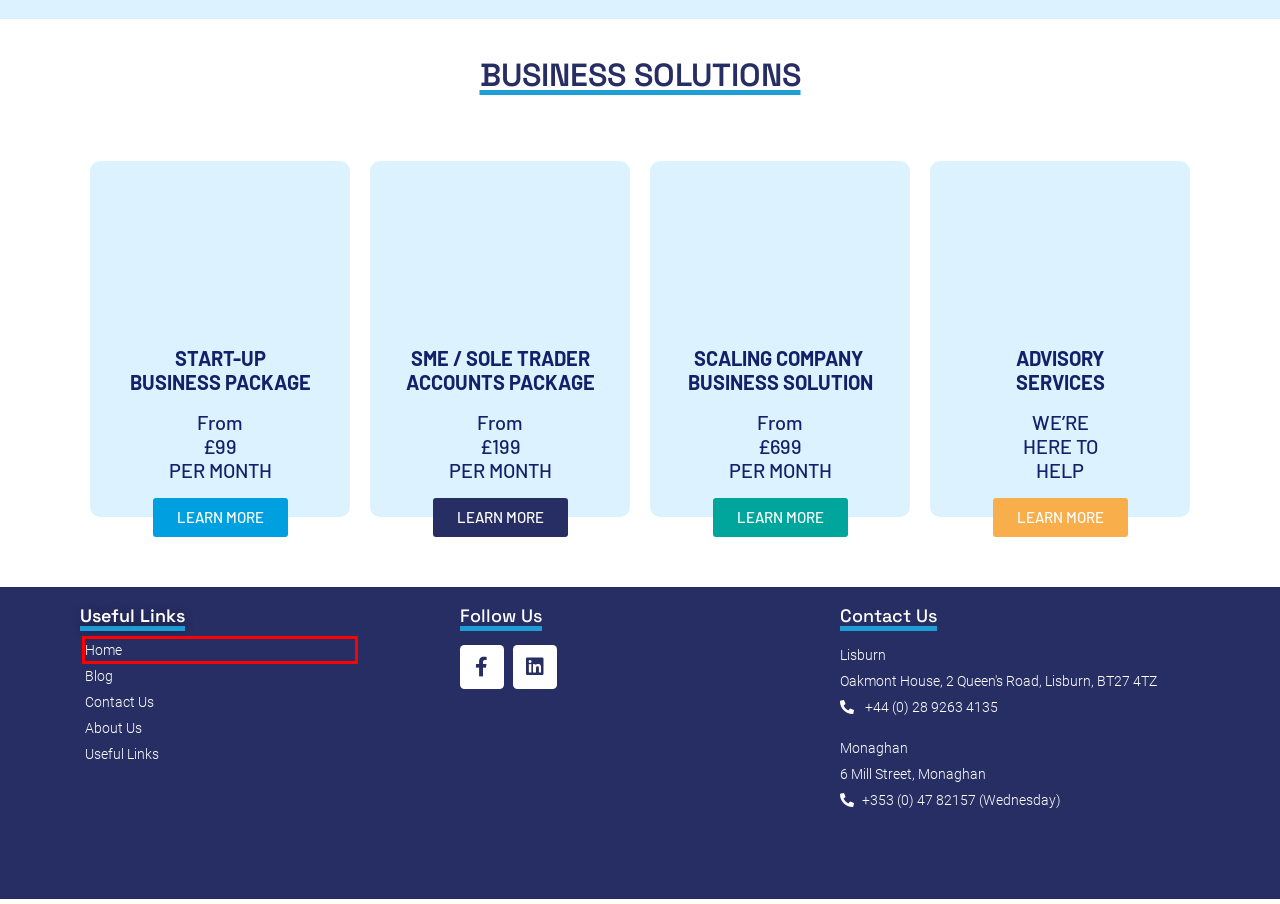Review the webpage screenshot and focus on the UI element within the red bounding box. Select the best-matching webpage description for the new webpage that follows after clicking the highlighted element. Here are the candidates:
A. TAXATION SERVICES - Exchange Accountants
B. SME PACKAGE - Exchange Accountants
C. START-UP PACKAGE - Exchange Accountants
D. CAPITAL GAINS TAX - Exchange Accountants
E. SOFTWARE TRAINING AND SUPPORT - Exchange Accountants
F. ABOUT US - Exchange Accountants
G. Home page - Exchange Accountants
H. BOOKKEEPING AND VAT - Exchange Accountants

G